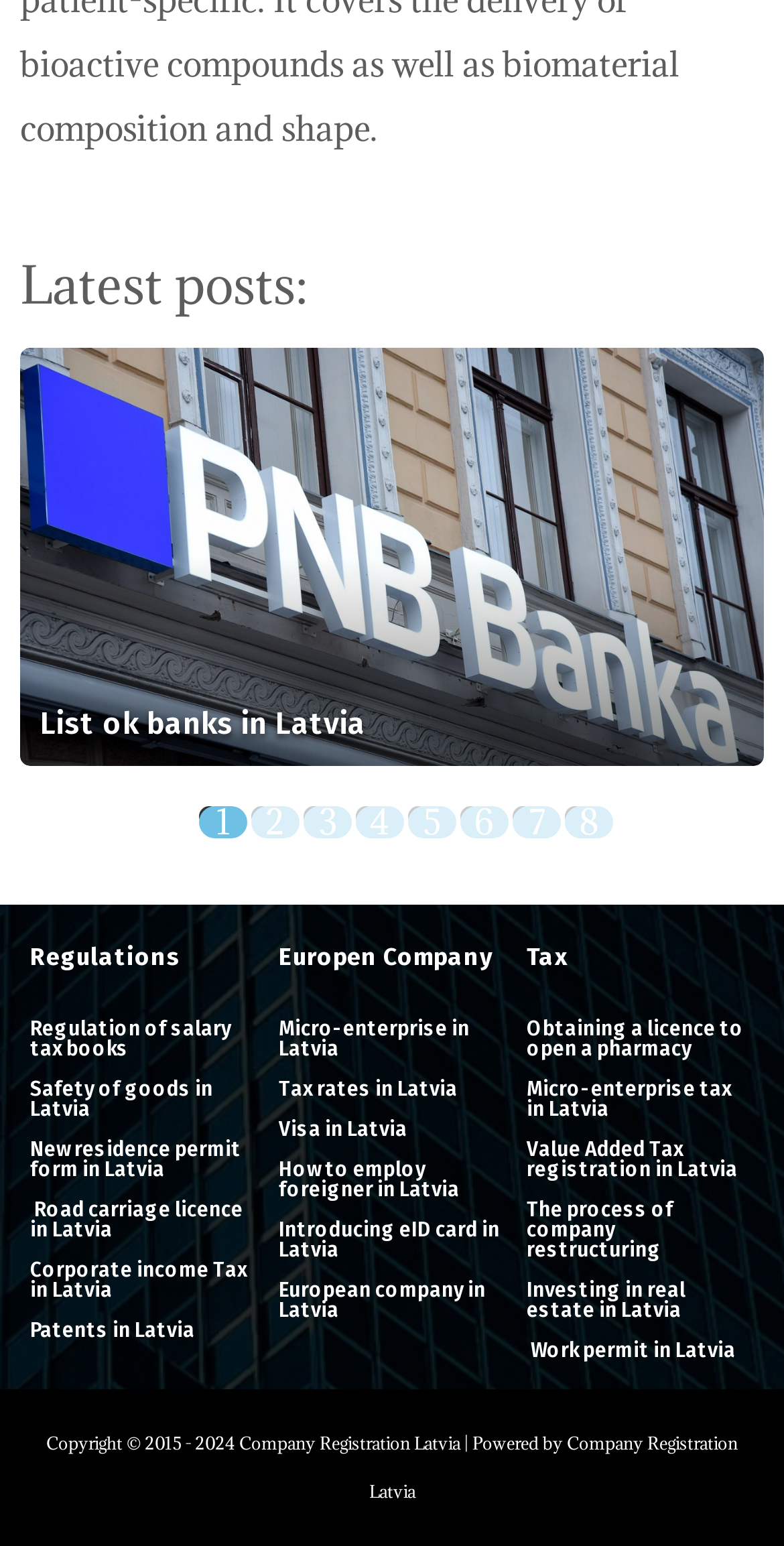What is the main topic of the webpage?
Look at the image and answer the question using a single word or phrase.

Company Registration Latvia